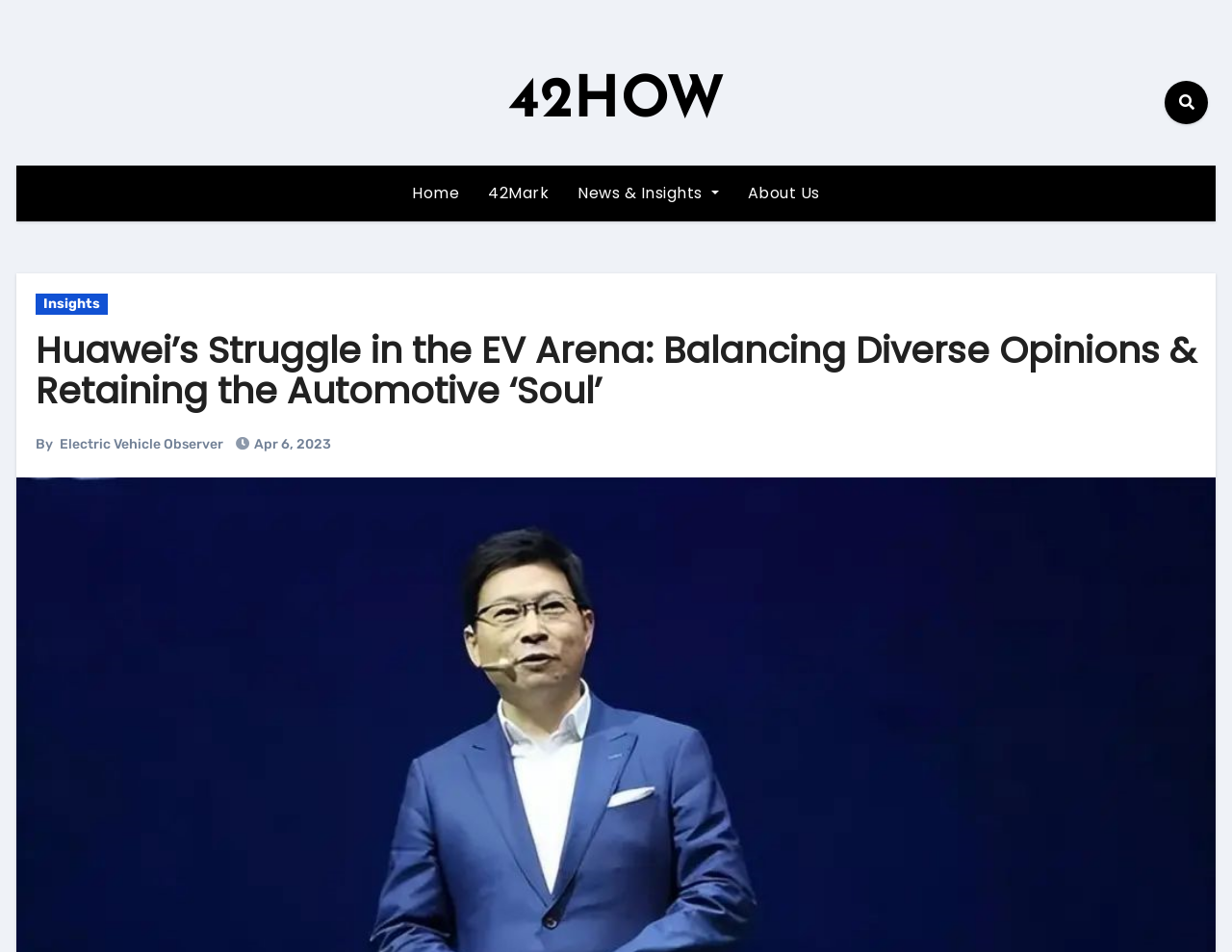Please find the bounding box coordinates of the element that needs to be clicked to perform the following instruction: "visit Electric Vehicle Observer". The bounding box coordinates should be four float numbers between 0 and 1, represented as [left, top, right, bottom].

[0.048, 0.458, 0.181, 0.475]